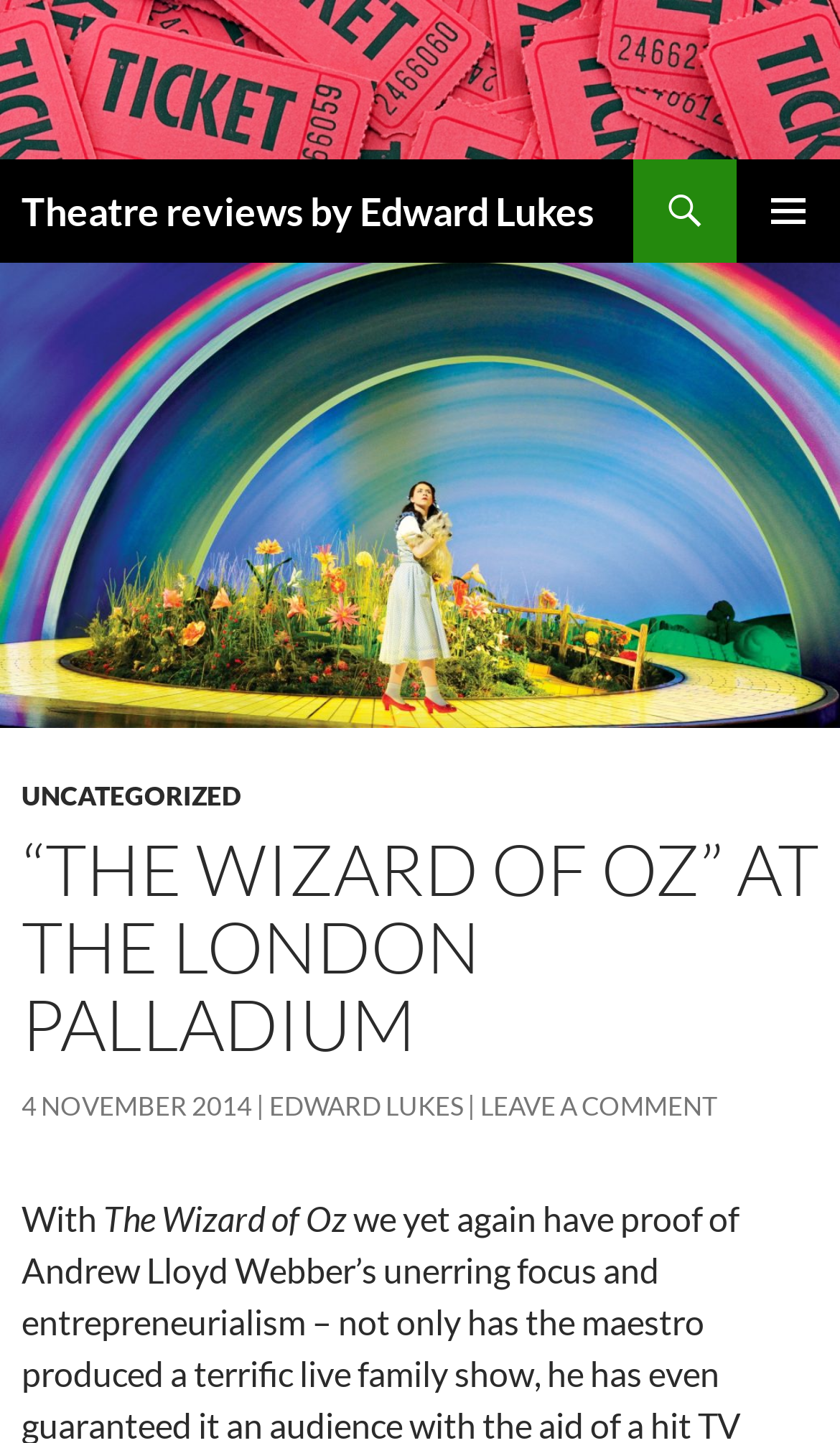Determine the main headline from the webpage and extract its text.

Theatre reviews by Edward Lukes